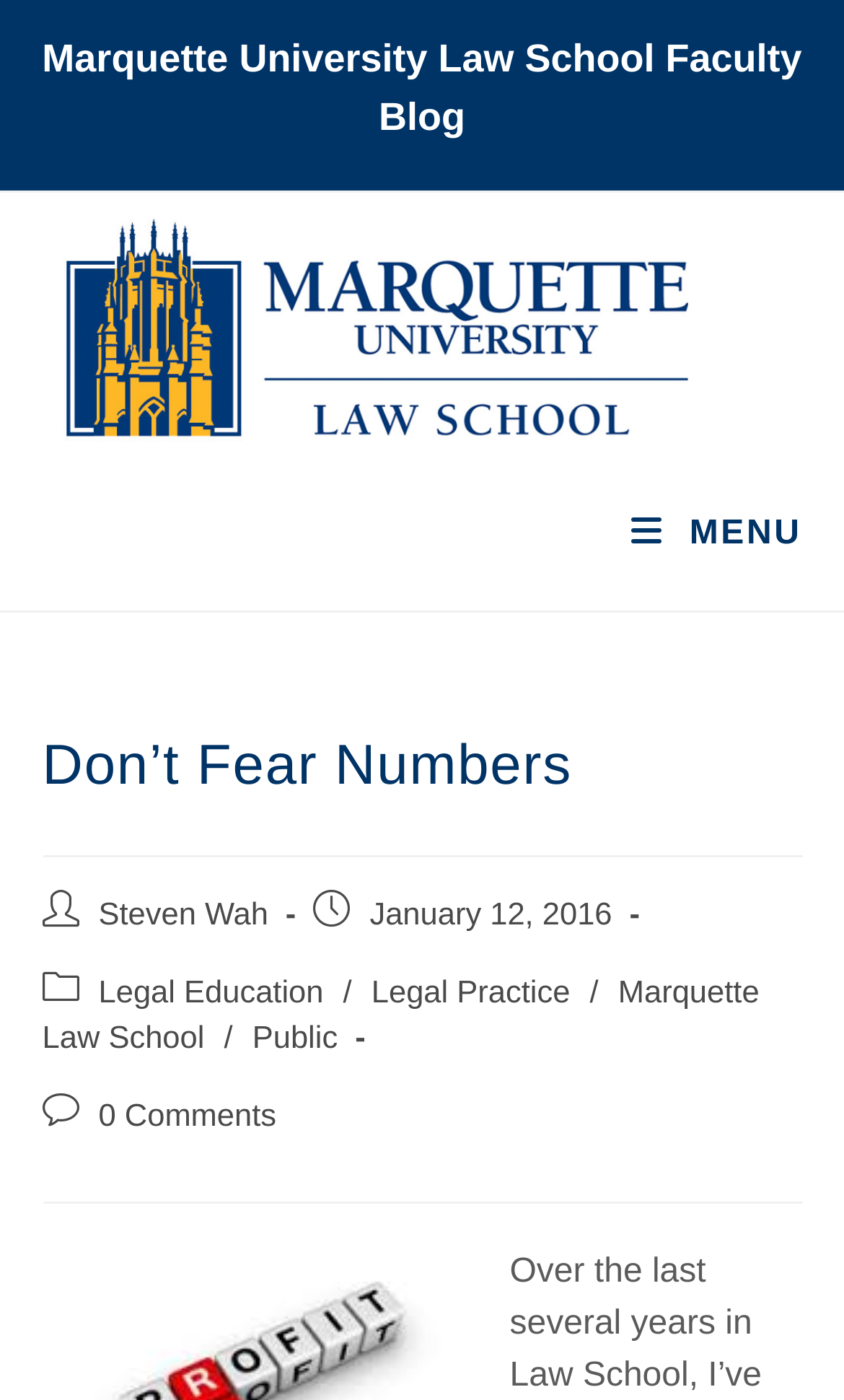Look at the image and give a detailed response to the following question: Who is the author of the post?

The author of the post can be found in the 'Post author:' section, which is located below the main heading. The link 'Steven Wah' is the author's name.